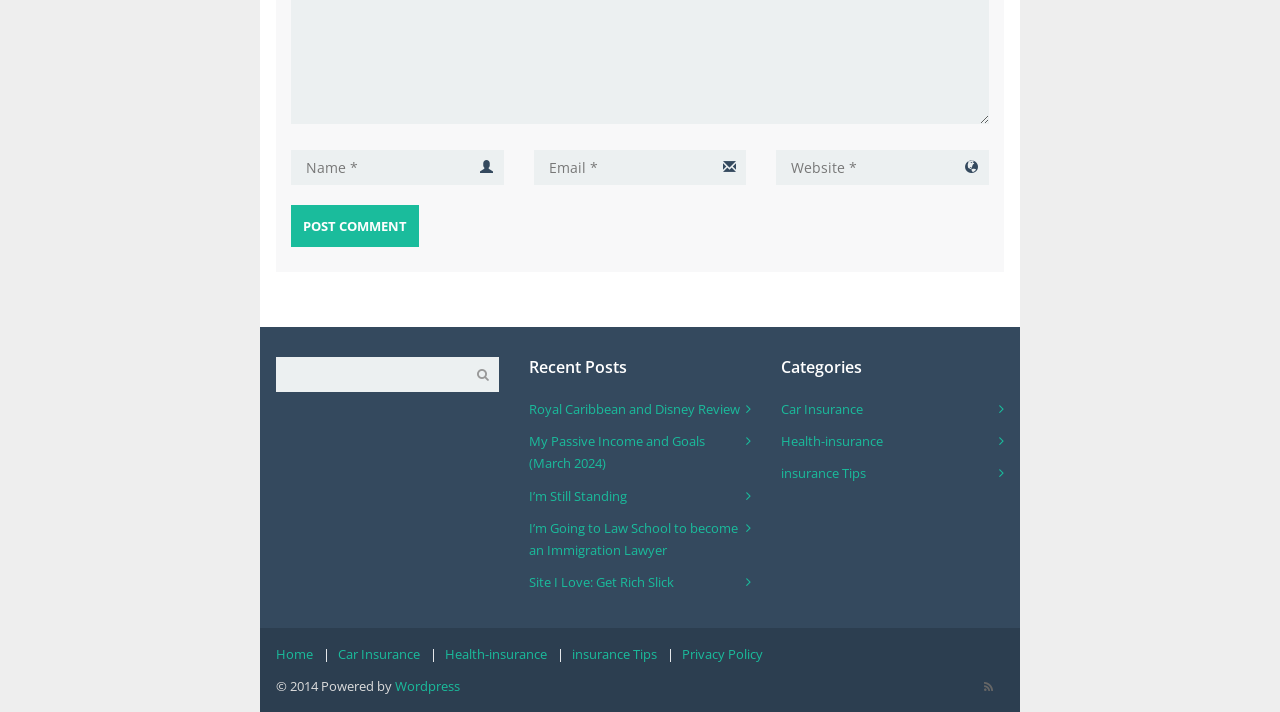Please locate the bounding box coordinates of the element that needs to be clicked to achieve the following instruction: "Enter your name". The coordinates should be four float numbers between 0 and 1, i.e., [left, top, right, bottom].

[0.227, 0.211, 0.393, 0.26]